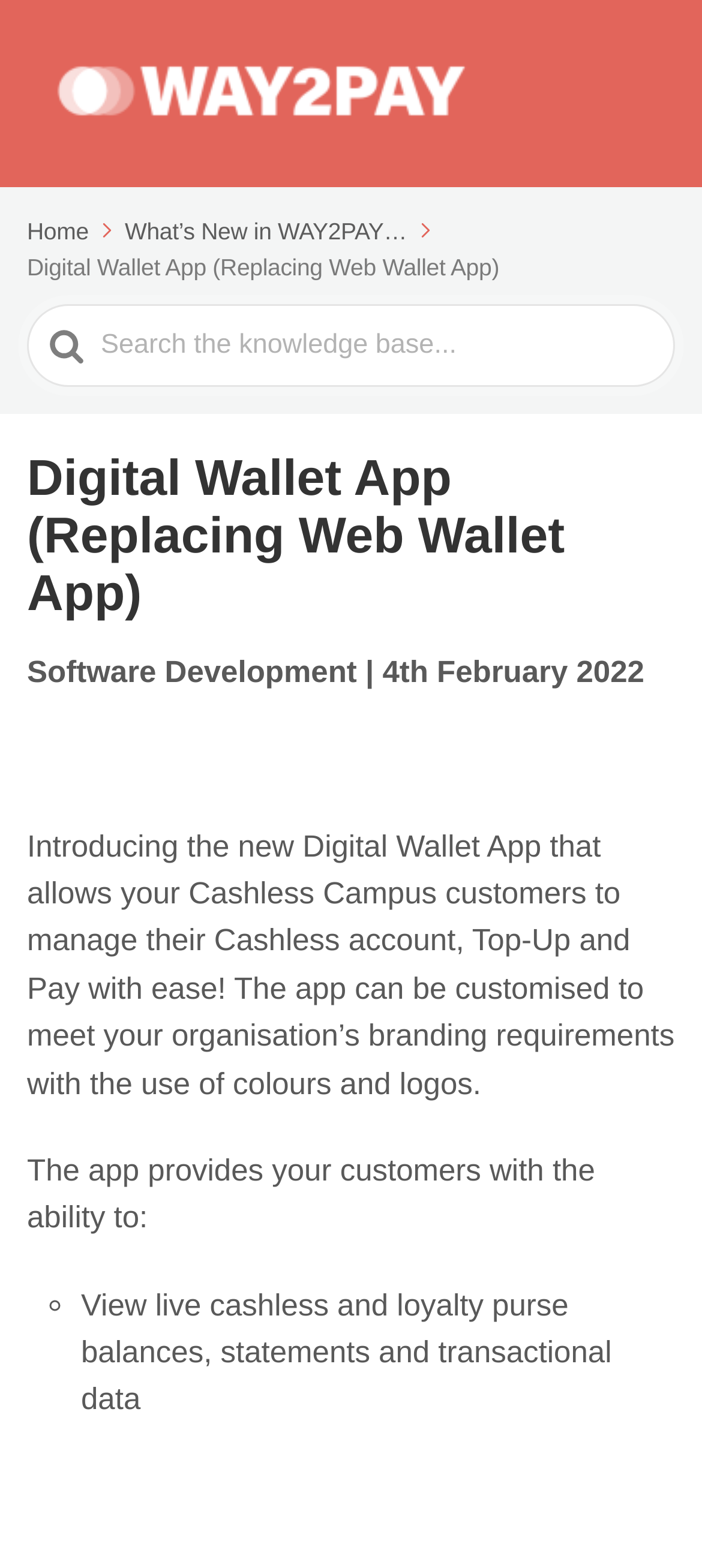From the details in the image, provide a thorough response to the question: What can be customized in the Digital Wallet App?

The webpage mentions that the app can be customized to meet the organisation's branding requirements with the use of colours and logos. Therefore, the answer is colours and logos.